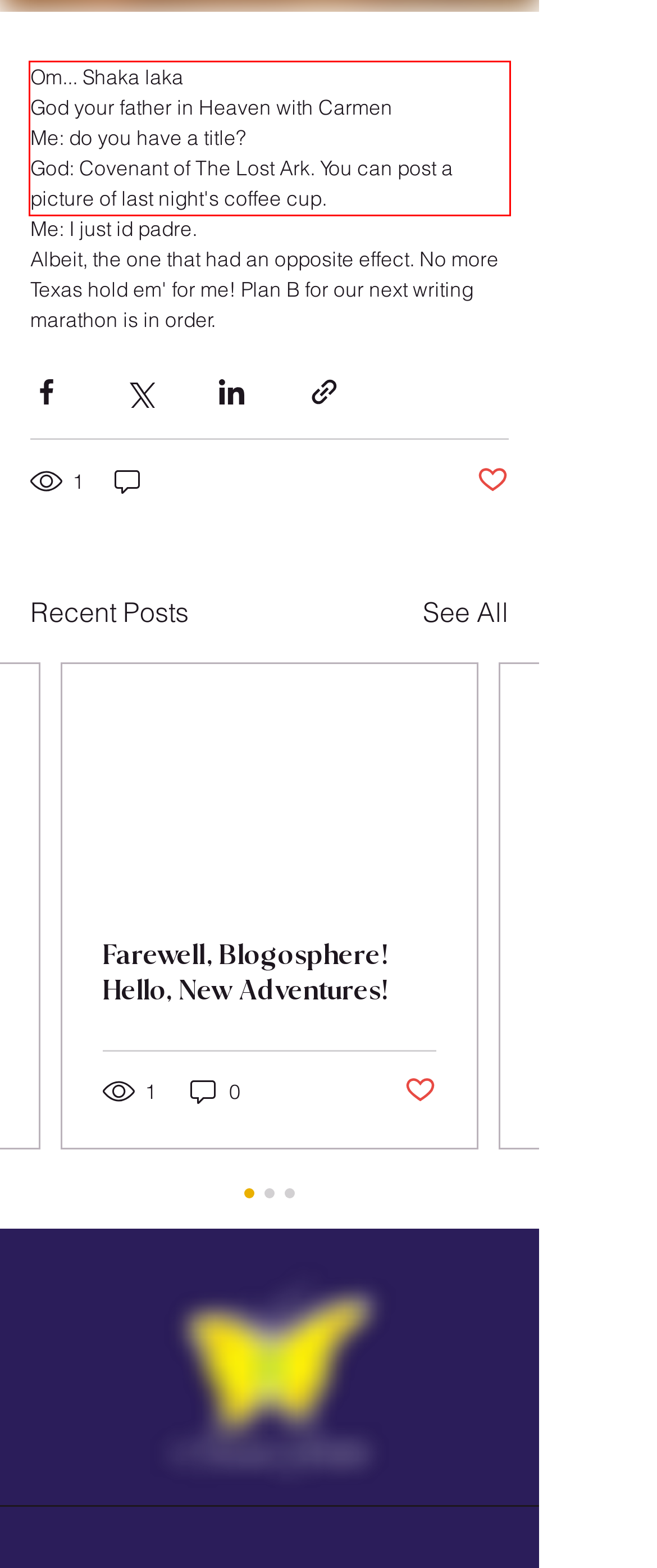You have a screenshot with a red rectangle around a UI element. Recognize and extract the text within this red bounding box using OCR.

Om... Shaka laka God your father in Heaven with Carmen Me: do you have a title? God: Covenant of The Lost Ark. You can post a picture of last night's coffee cup.